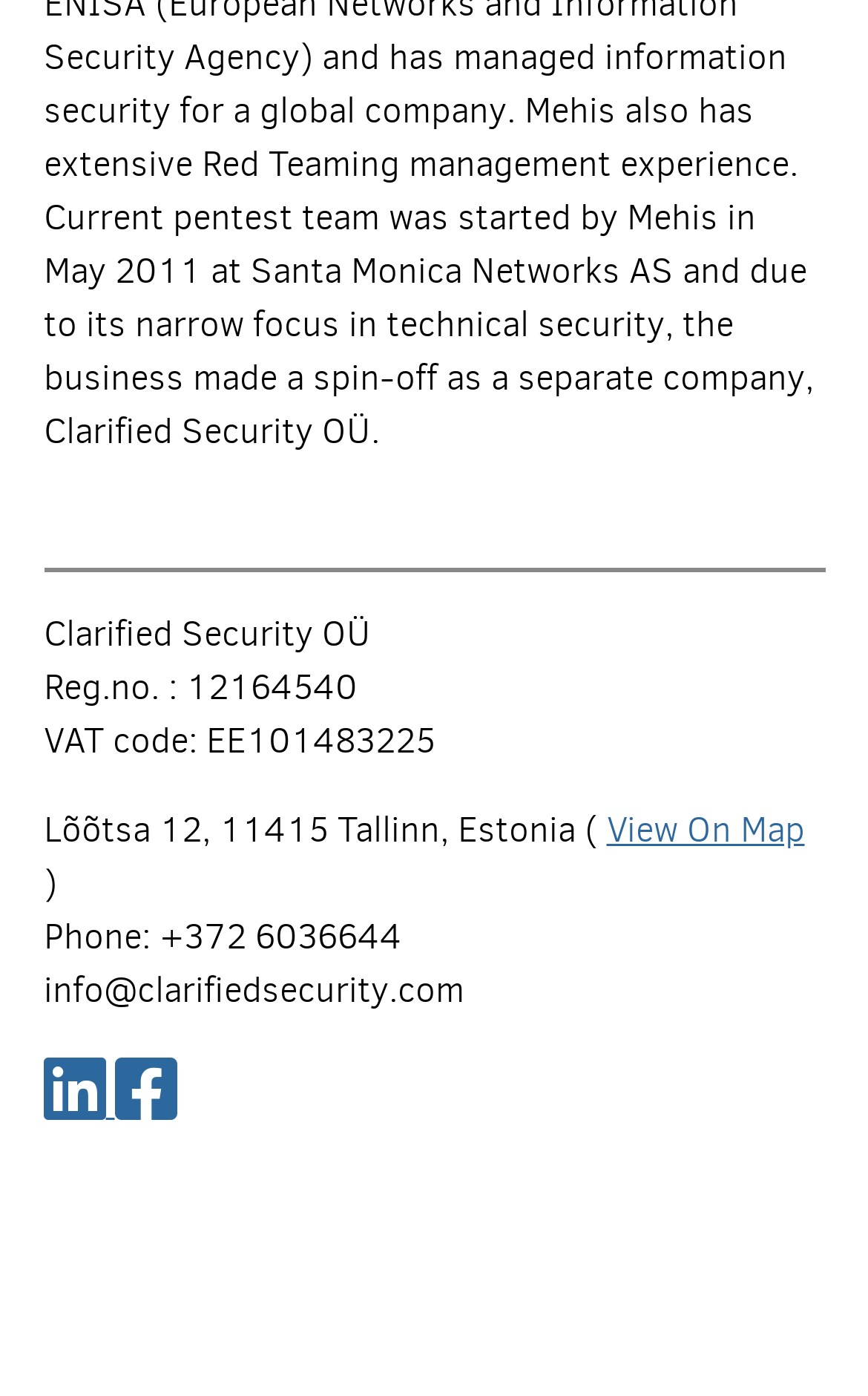Please give a short response to the question using one word or a phrase:
How many social media links are there?

2